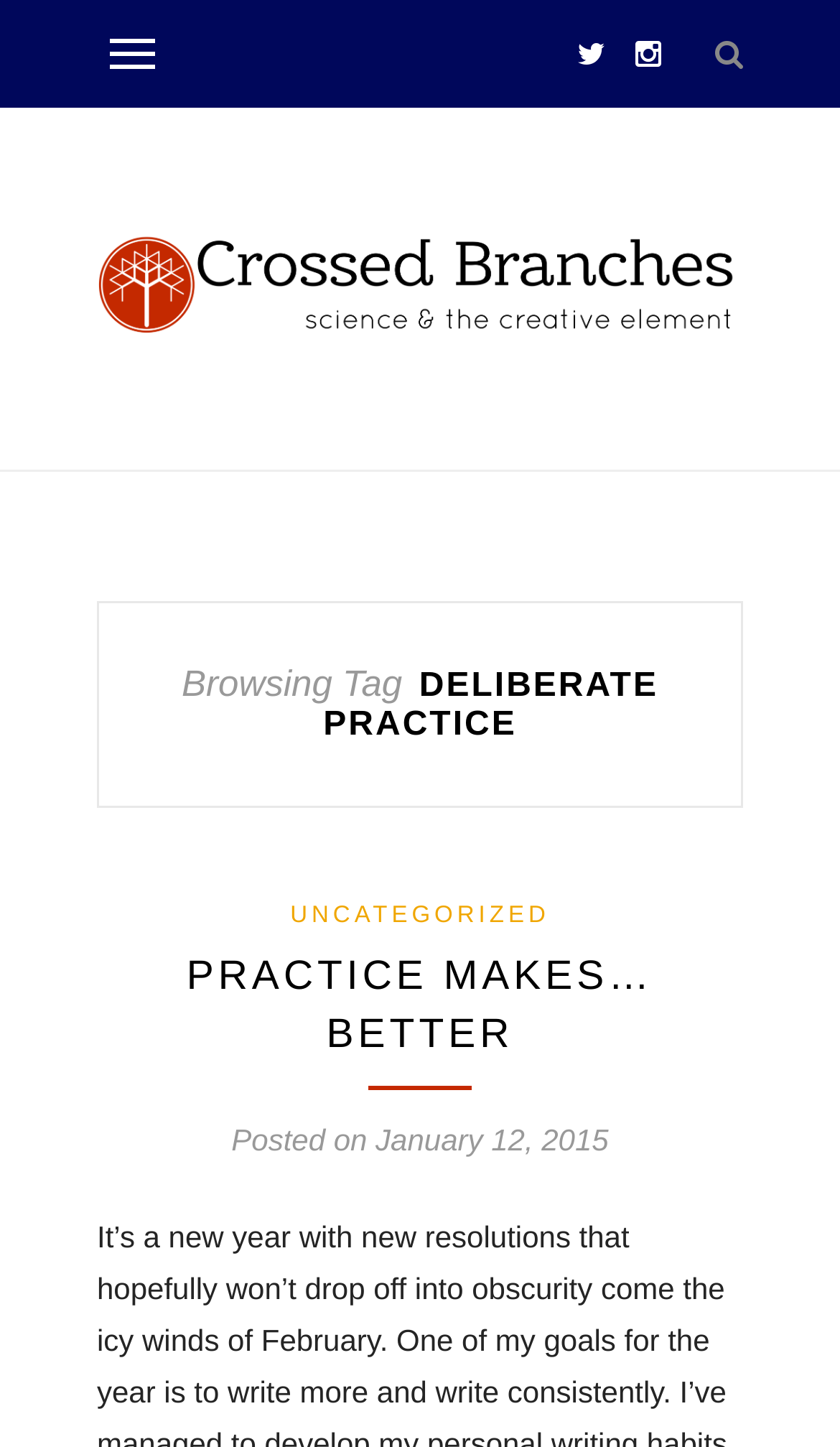How many social media links are present?
Using the image, elaborate on the answer with as much detail as possible.

I counted the number of link elements with OCR text '', '', and '' which are likely to be social media links.